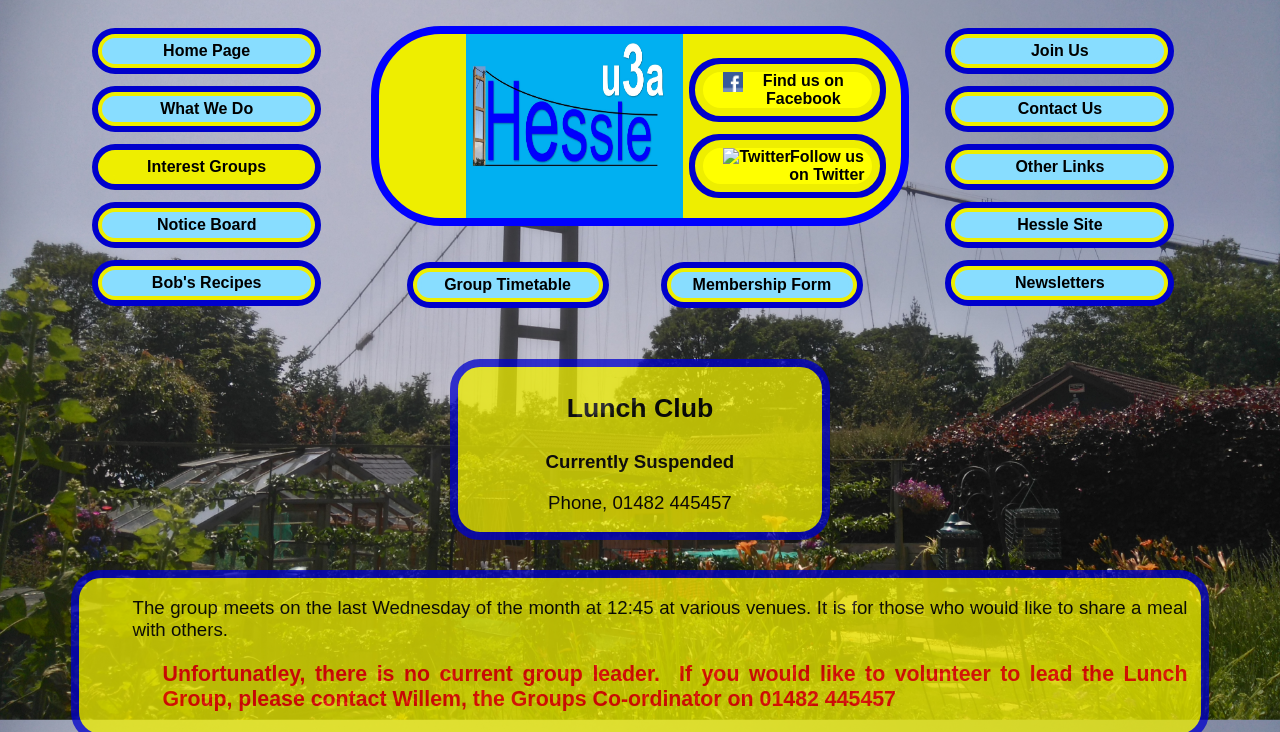Identify the bounding box coordinates of the clickable section necessary to follow the following instruction: "View Group Timetable". The coordinates should be presented as four float numbers from 0 to 1, i.e., [left, top, right, bottom].

[0.325, 0.371, 0.468, 0.407]